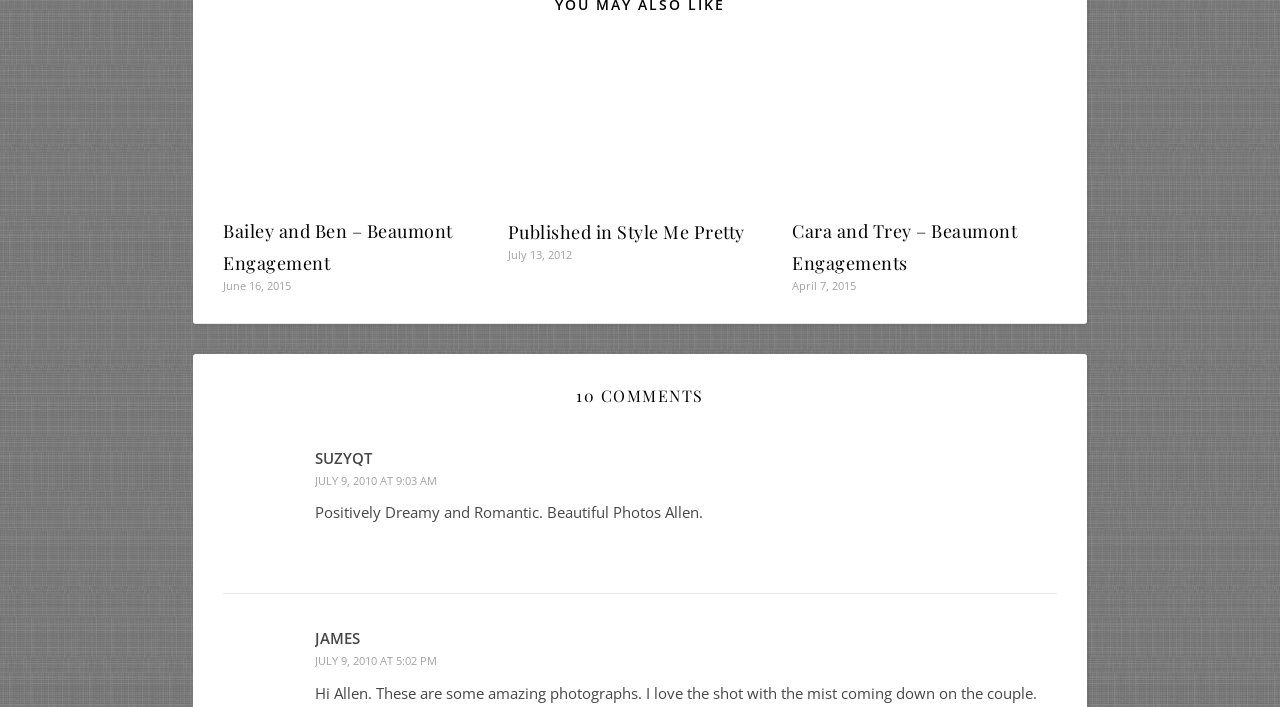What is the title of the second engagement?
Relying on the image, give a concise answer in one word or a brief phrase.

Cara and Trey – Beaumont Engagements